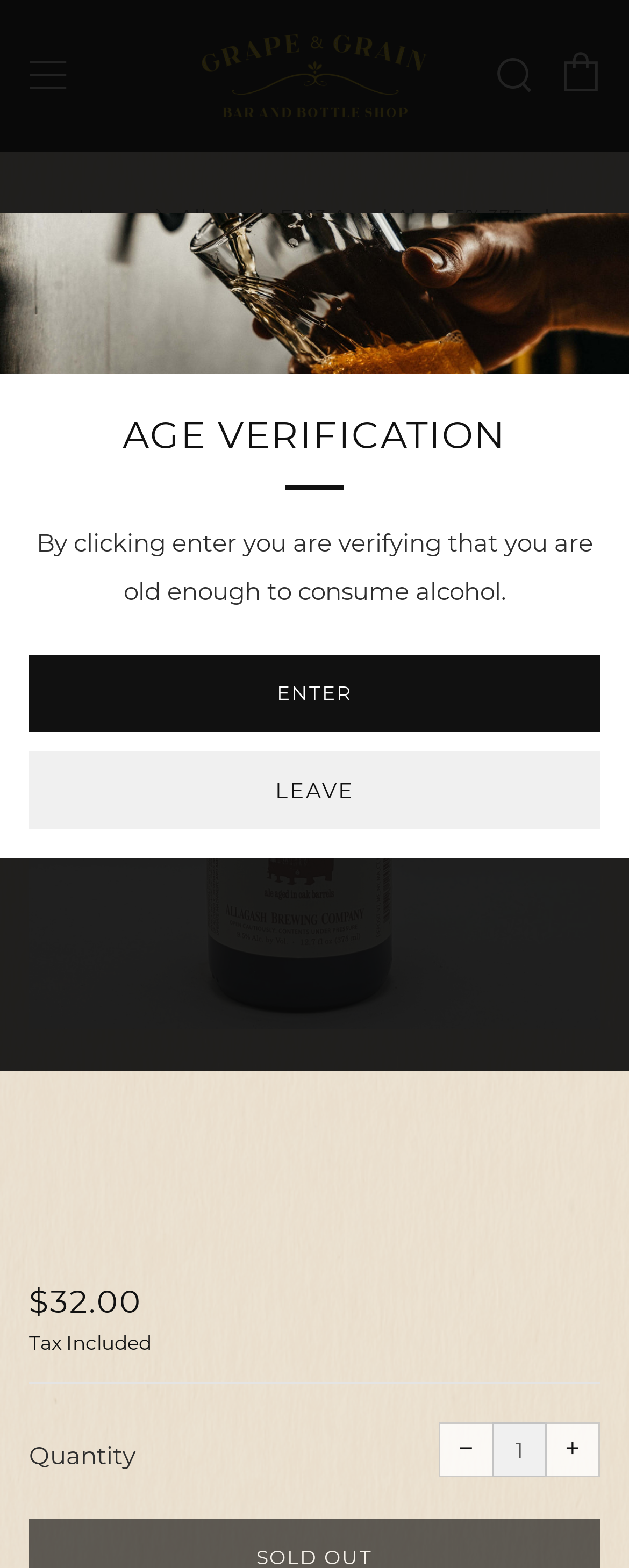Identify the bounding box coordinates of the clickable section necessary to follow the following instruction: "Verify age". The coordinates should be presented as four float numbers from 0 to 1, i.e., [left, top, right, bottom].

[0.046, 0.417, 0.954, 0.467]